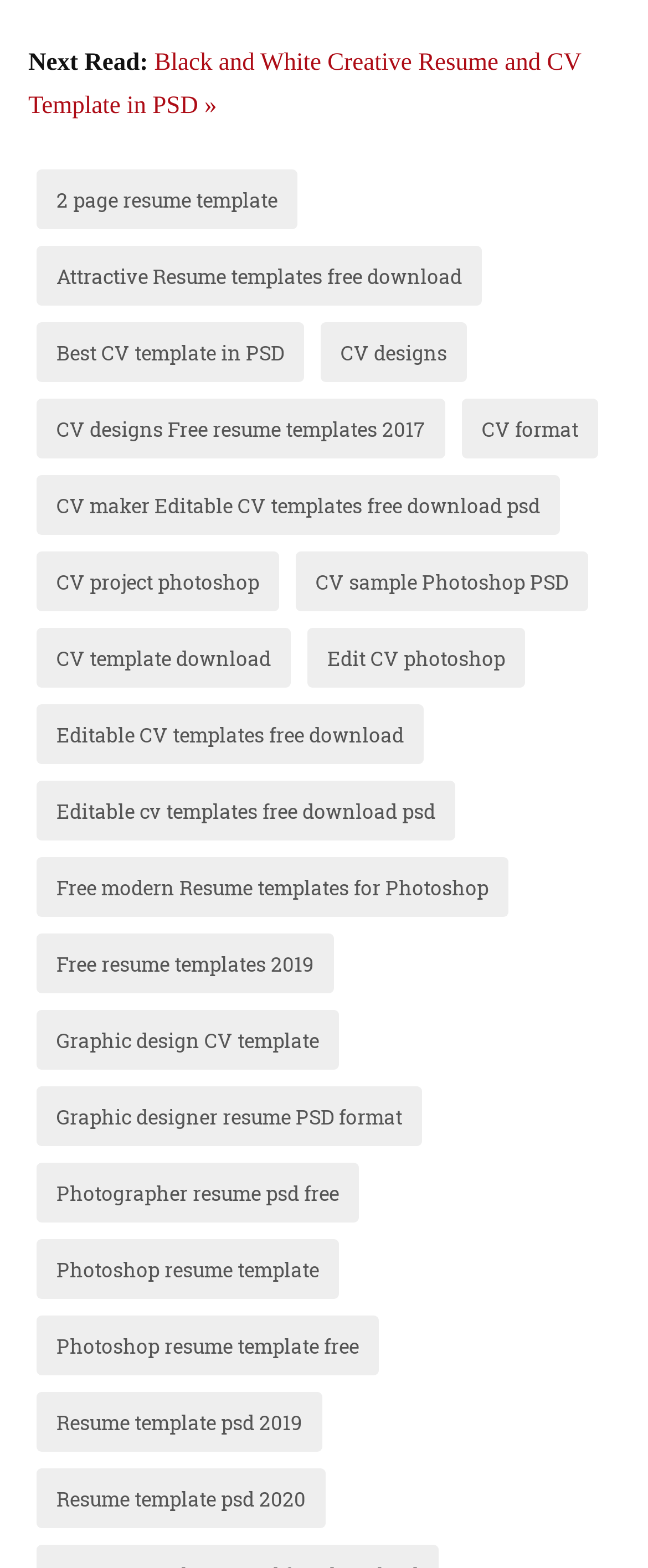What is the format of the resume templates?
Please look at the screenshot and answer in one word or a short phrase.

PSD